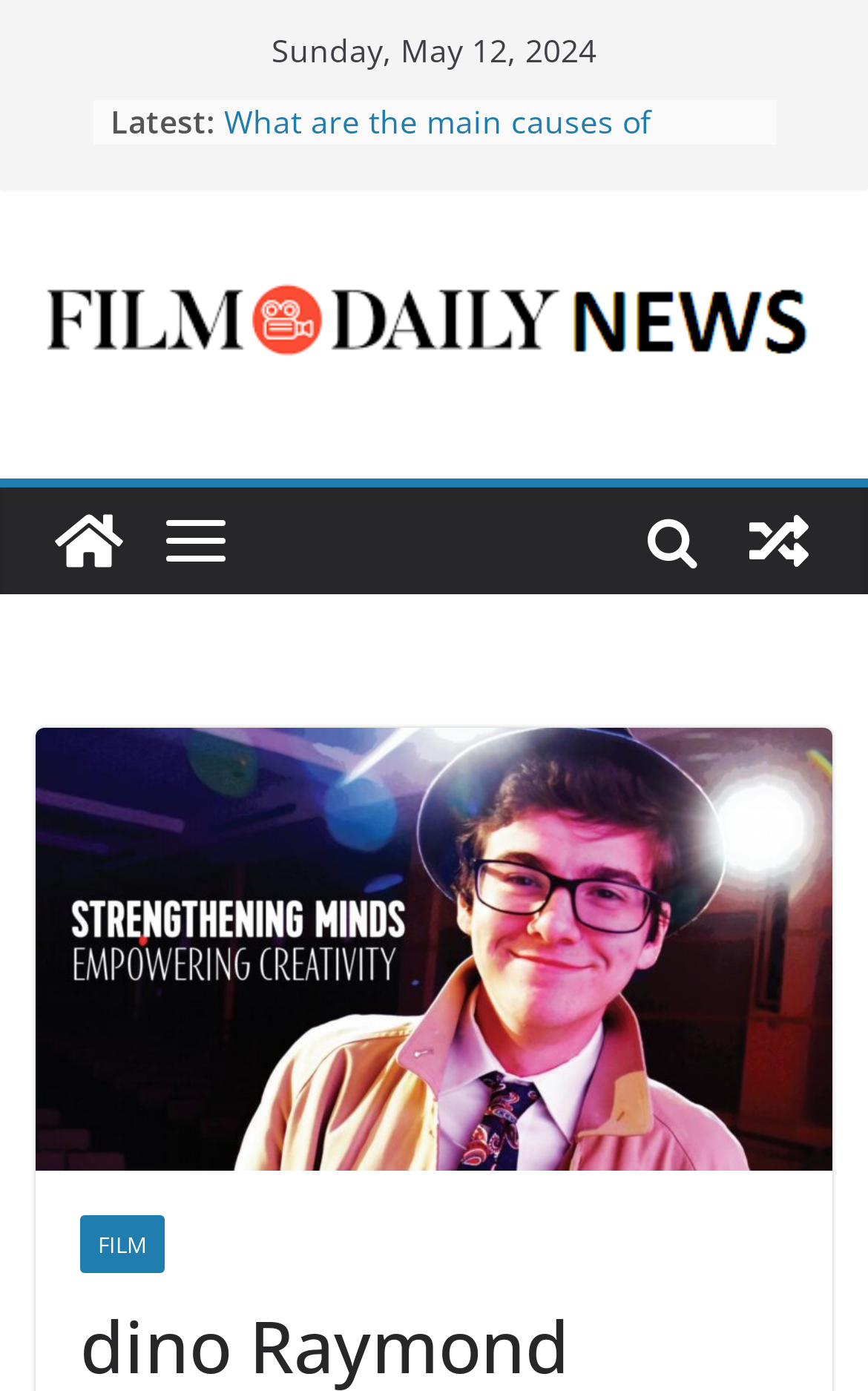How many list markers are on the webpage?
Look at the image and respond with a one-word or short phrase answer.

4